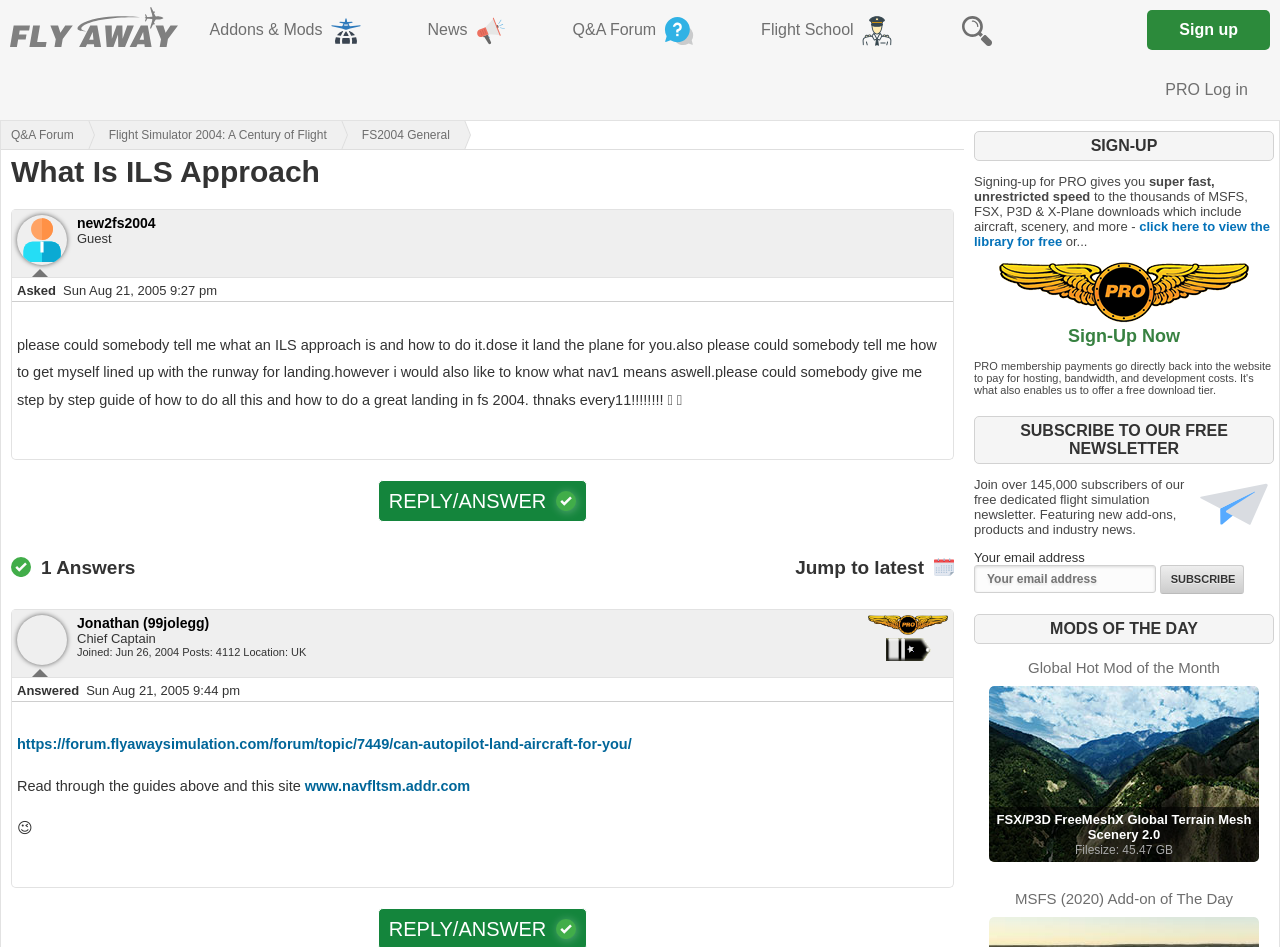What is the location of the person who answered the question?
Provide a short answer using one word or a brief phrase based on the image.

UK